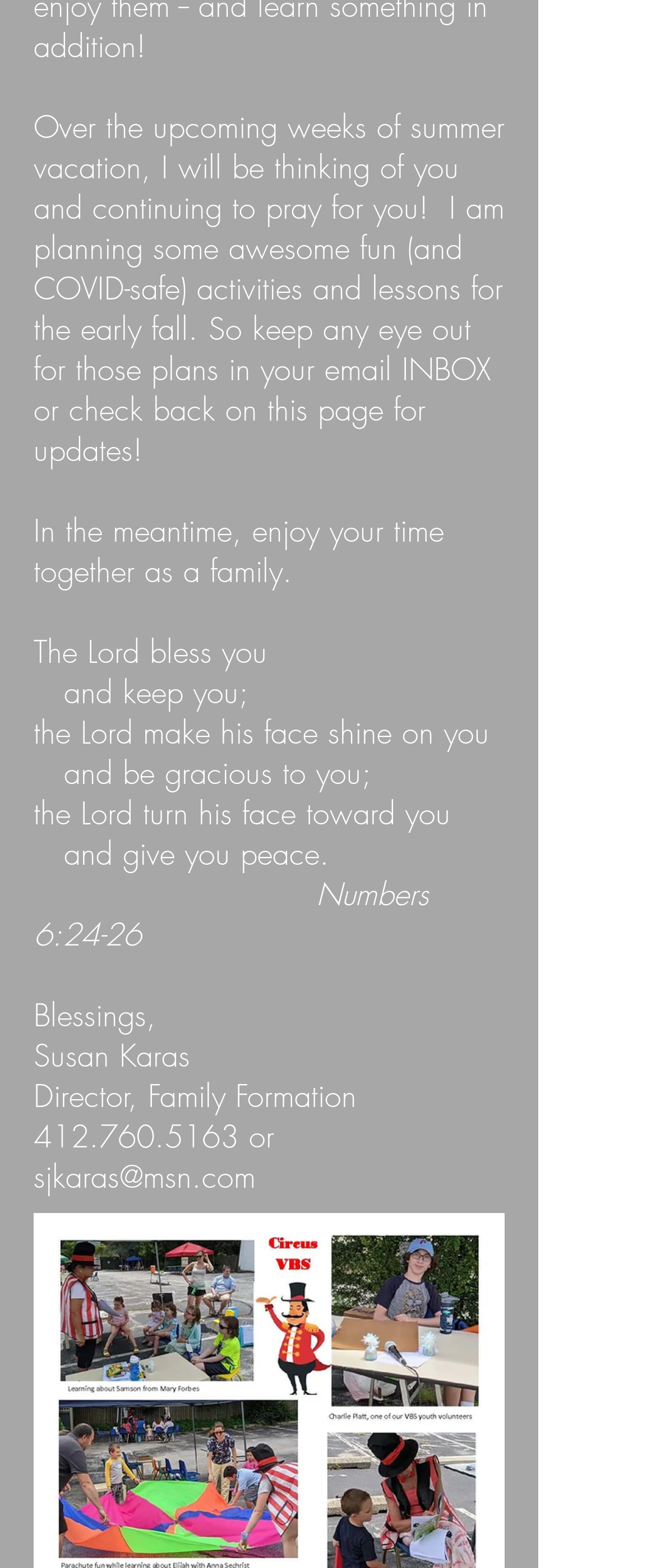Answer this question in one word or a short phrase: How can you contact Susan Karas?

Phone or email